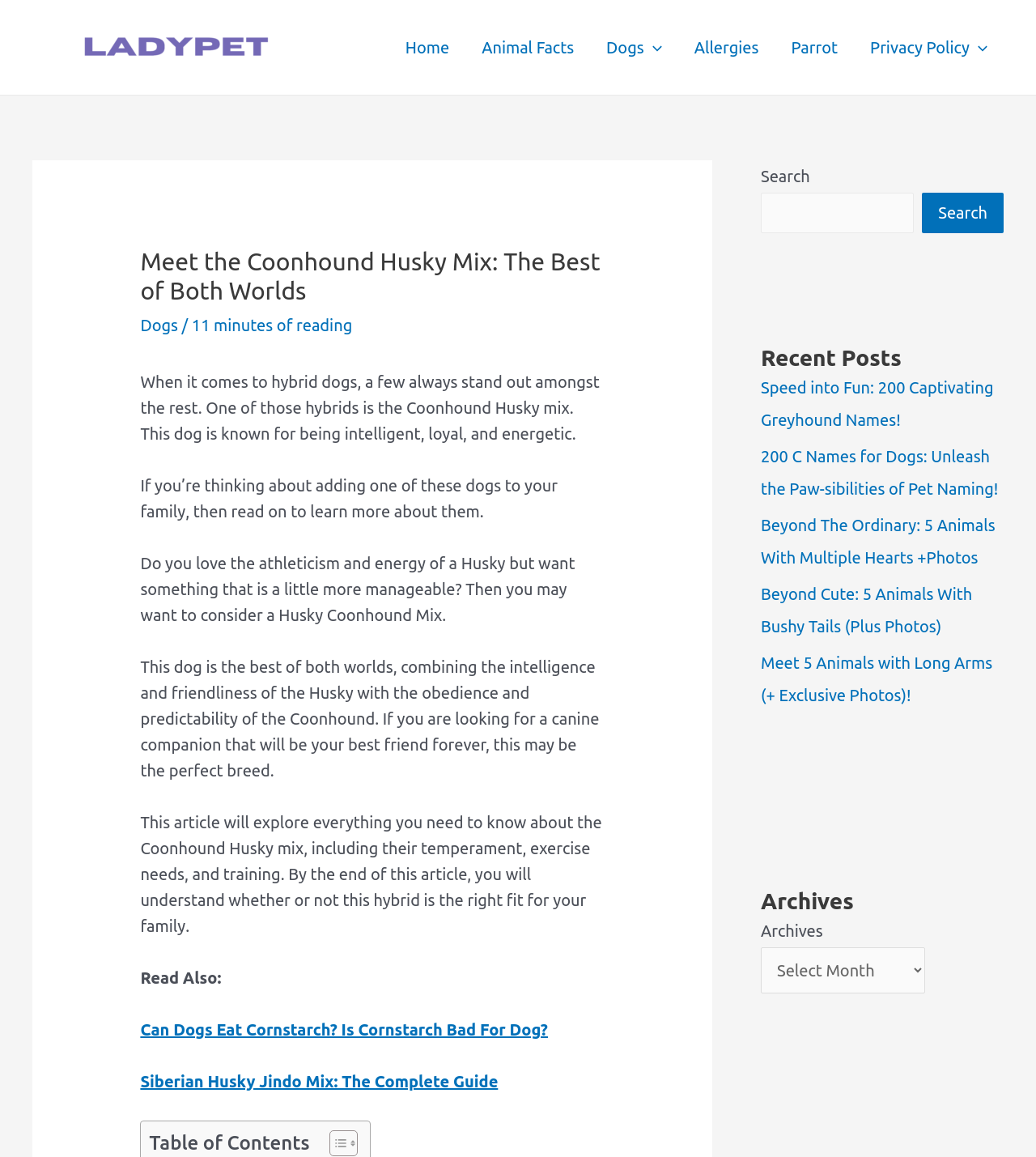Please respond to the question with a concise word or phrase:
How many links are present in the 'Recent Posts' section?

5